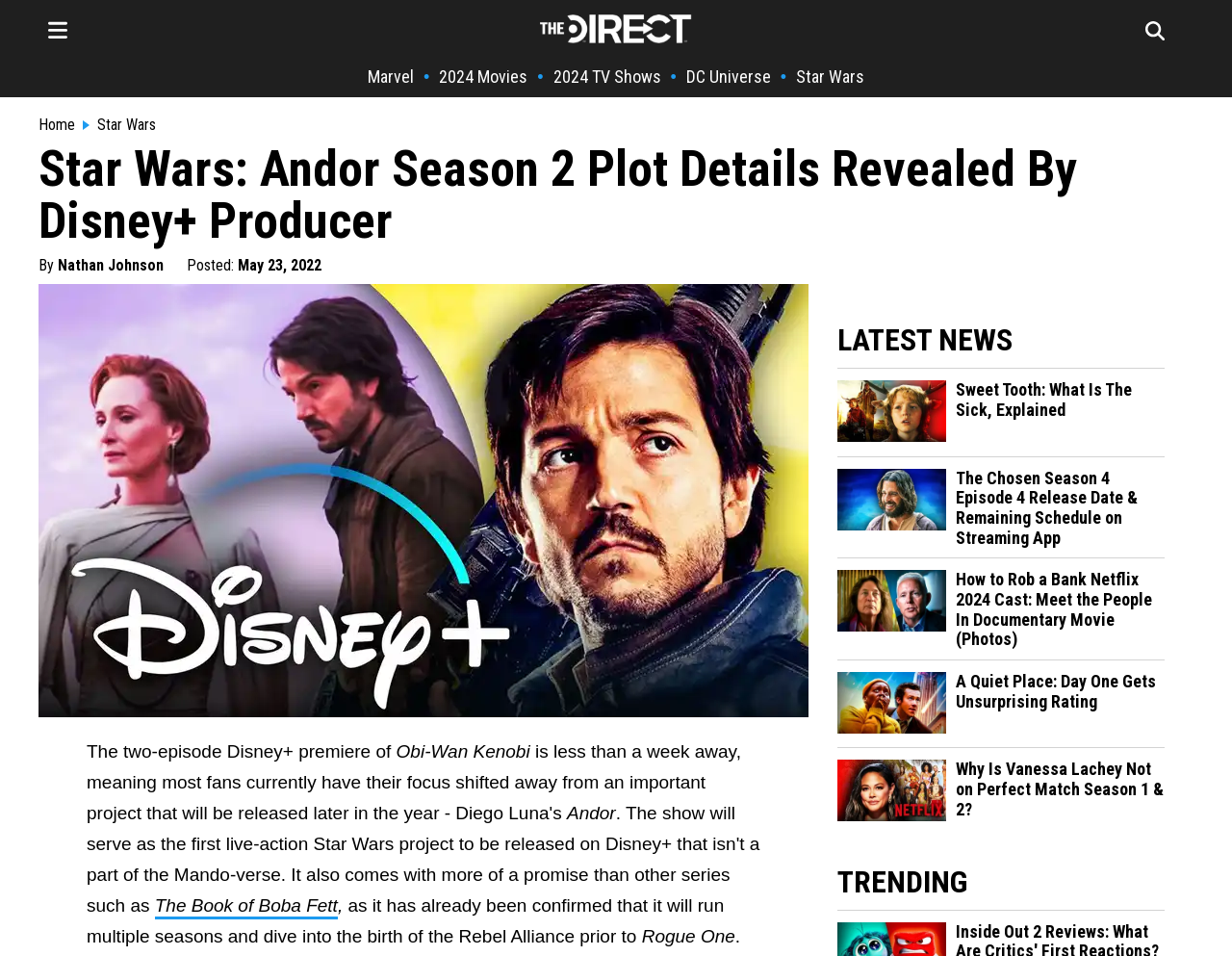Identify the bounding box coordinates for the element you need to click to achieve the following task: "Check out the latest news". The coordinates must be four float values ranging from 0 to 1, formatted as [left, top, right, bottom].

[0.68, 0.338, 0.945, 0.375]